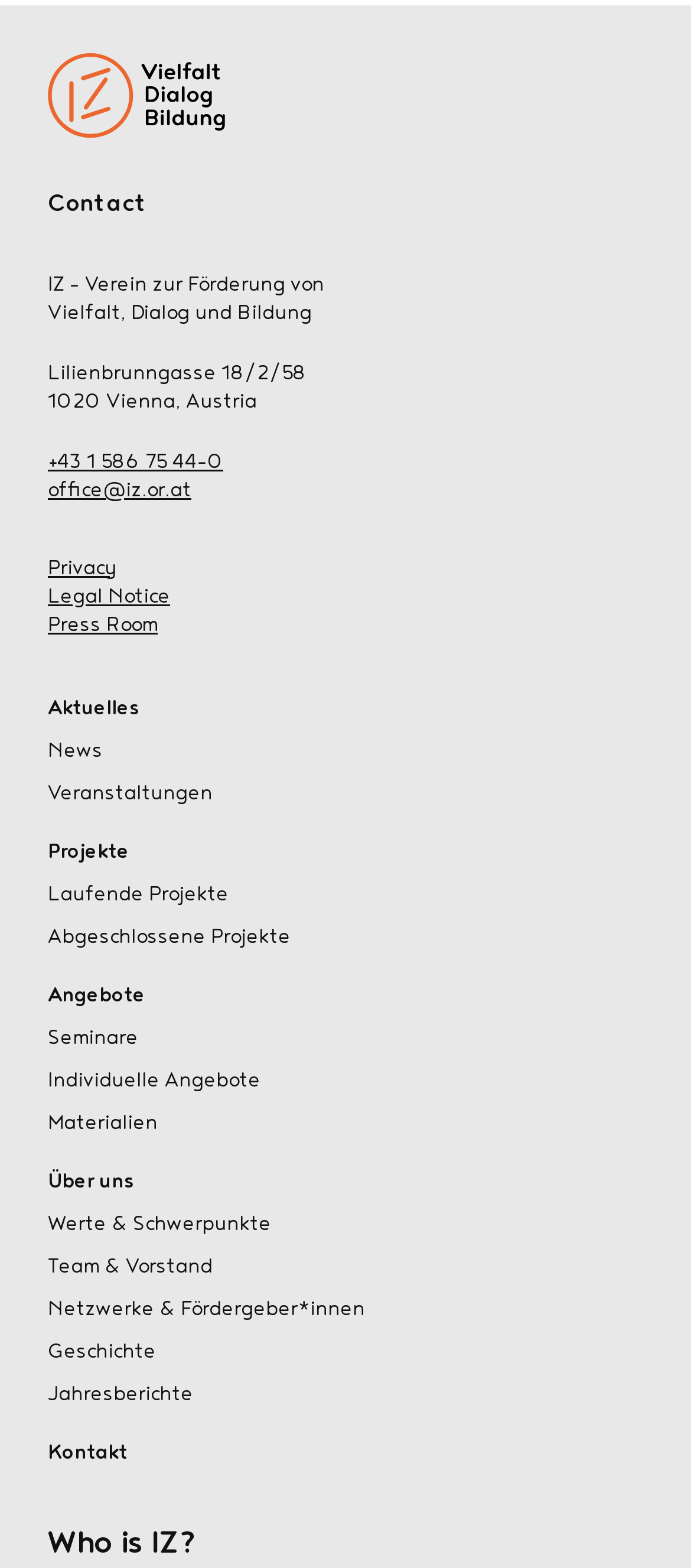Please mark the clickable region by giving the bounding box coordinates needed to complete this instruction: "Read about current projects".

[0.069, 0.536, 0.187, 0.551]